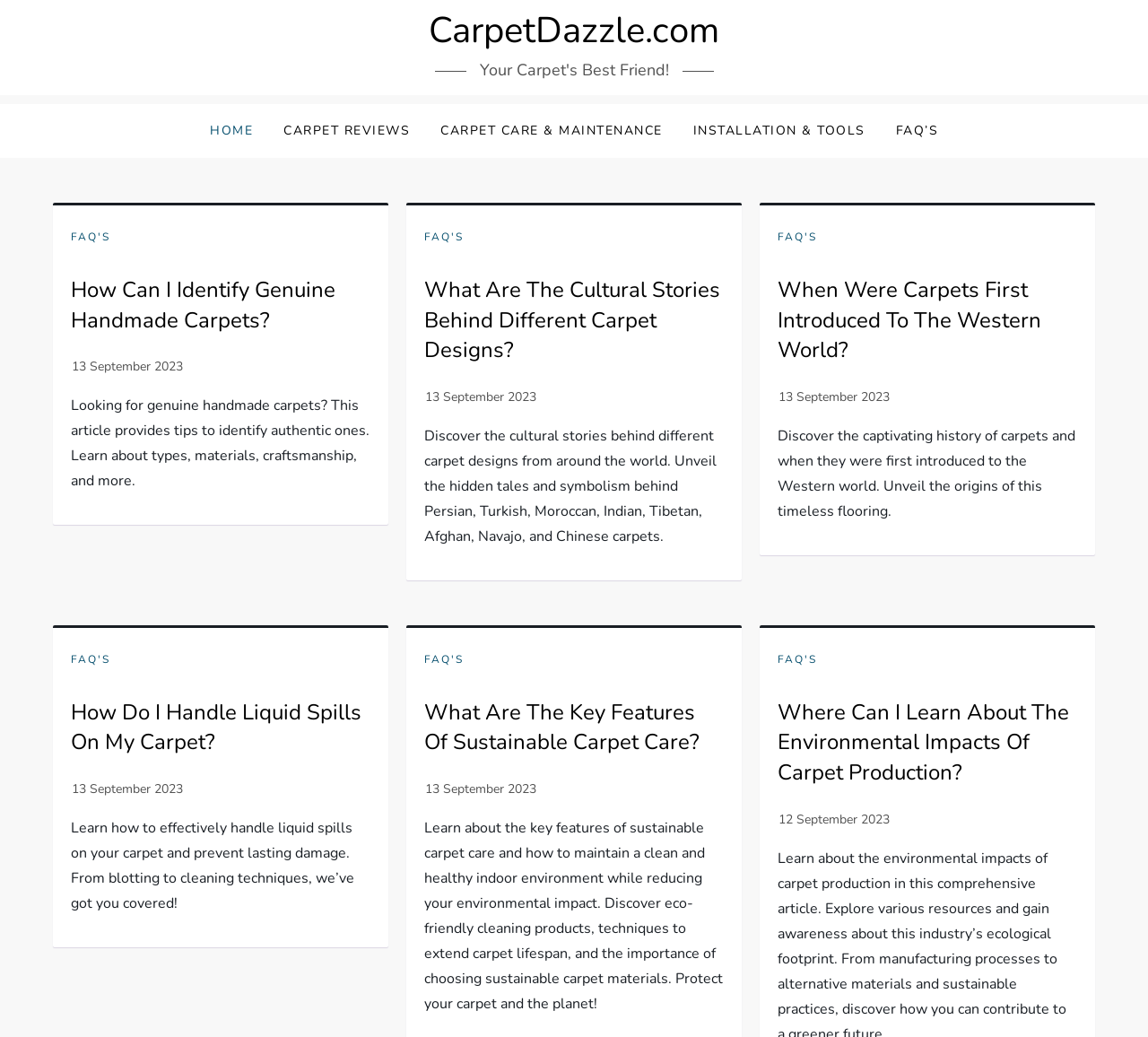Please determine the bounding box coordinates of the area that needs to be clicked to complete this task: 'Read the article about identifying genuine handmade carpets'. The coordinates must be four float numbers between 0 and 1, formatted as [left, top, right, bottom].

[0.062, 0.266, 0.323, 0.324]